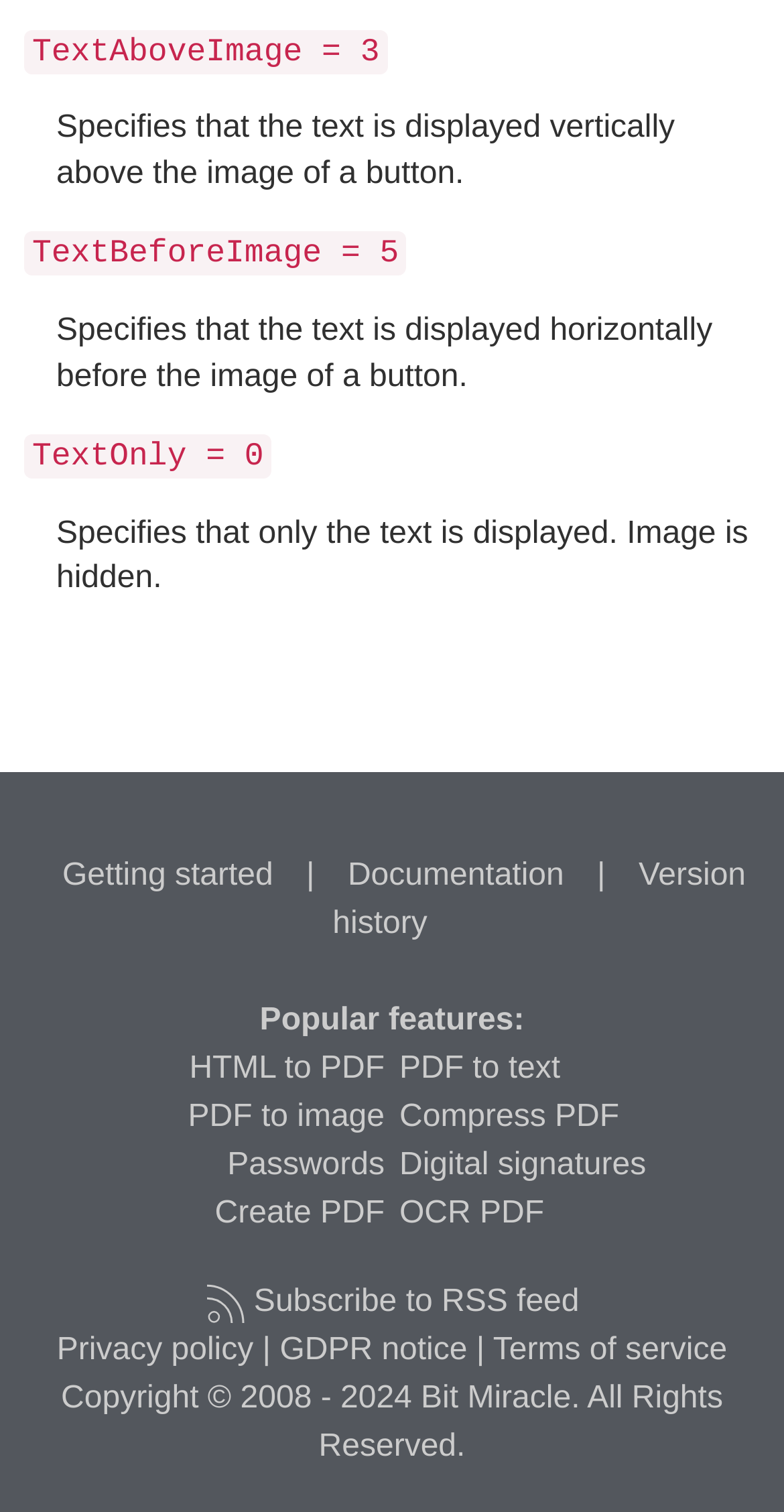Find the bounding box coordinates of the clickable area required to complete the following action: "Click on Getting started".

[0.049, 0.568, 0.379, 0.591]